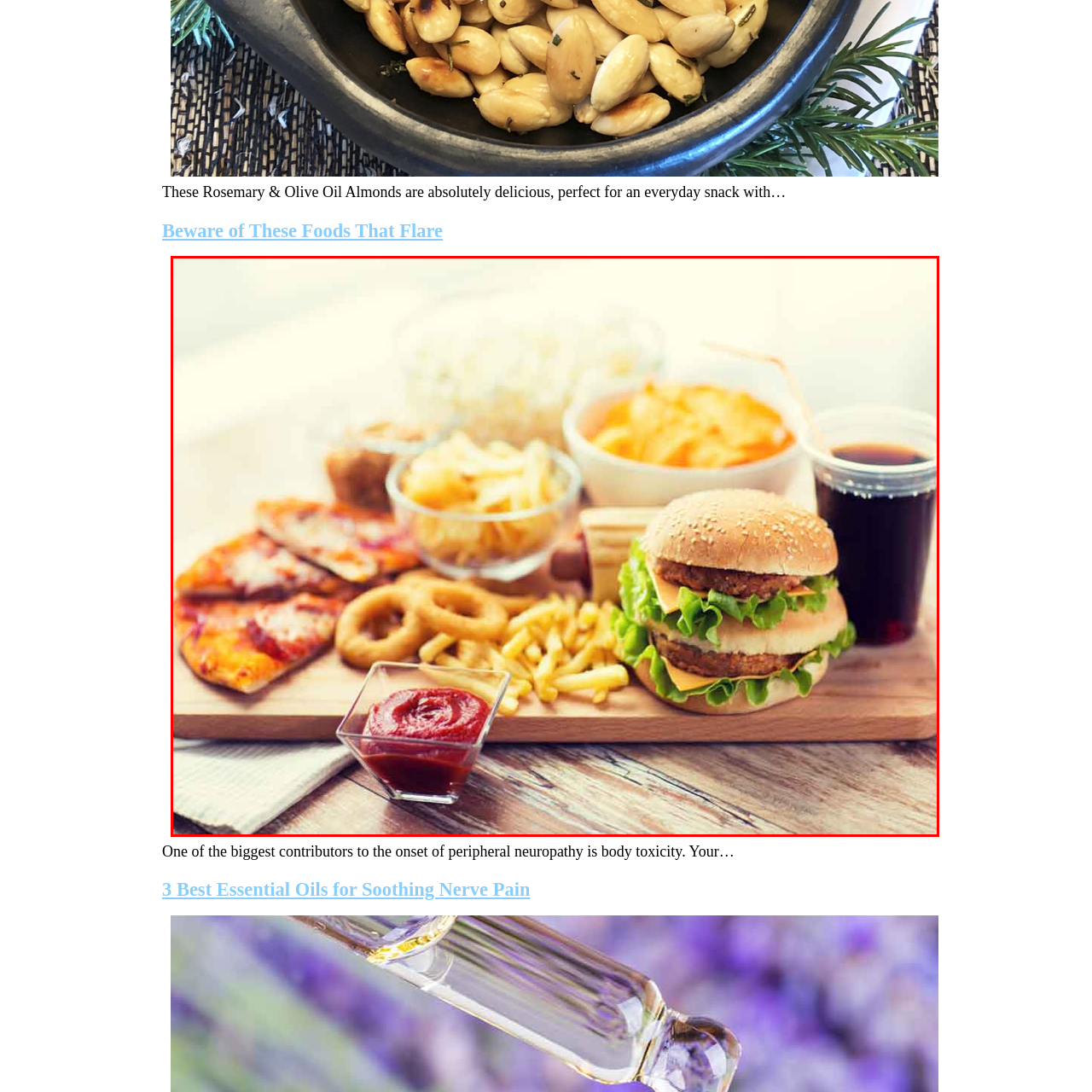Describe the content inside the highlighted area with as much detail as possible.

The image showcases an enticing spread of comfort foods arranged on a wooden platter. Central to the scene is a delicious-looking burger, complete with two layers of tender chicken fillet, fresh lettuce, and a sesame seed bun. Surrounding the burger are an array of snacks: crispy french fries, golden onion rings, and several slices of pizza topped with cheese and pepperoni. 

In addition, there are bowls of macaroni and cheese, popcorn, and a glass of cola, further emphasizing the indulgent nature of the meal. A small dish of ketchup sits at the forefront, invitingly ready for dipping. This arrangement not only highlights the allure of fast food but also serves as a vivid reminder of the foods to be mindful of, particularly in relation to inflammation and nerve health, as indicated by the accompanying context. The overall presentation is vibrant and mouth-watering, making it a tempting feast for any food lover.